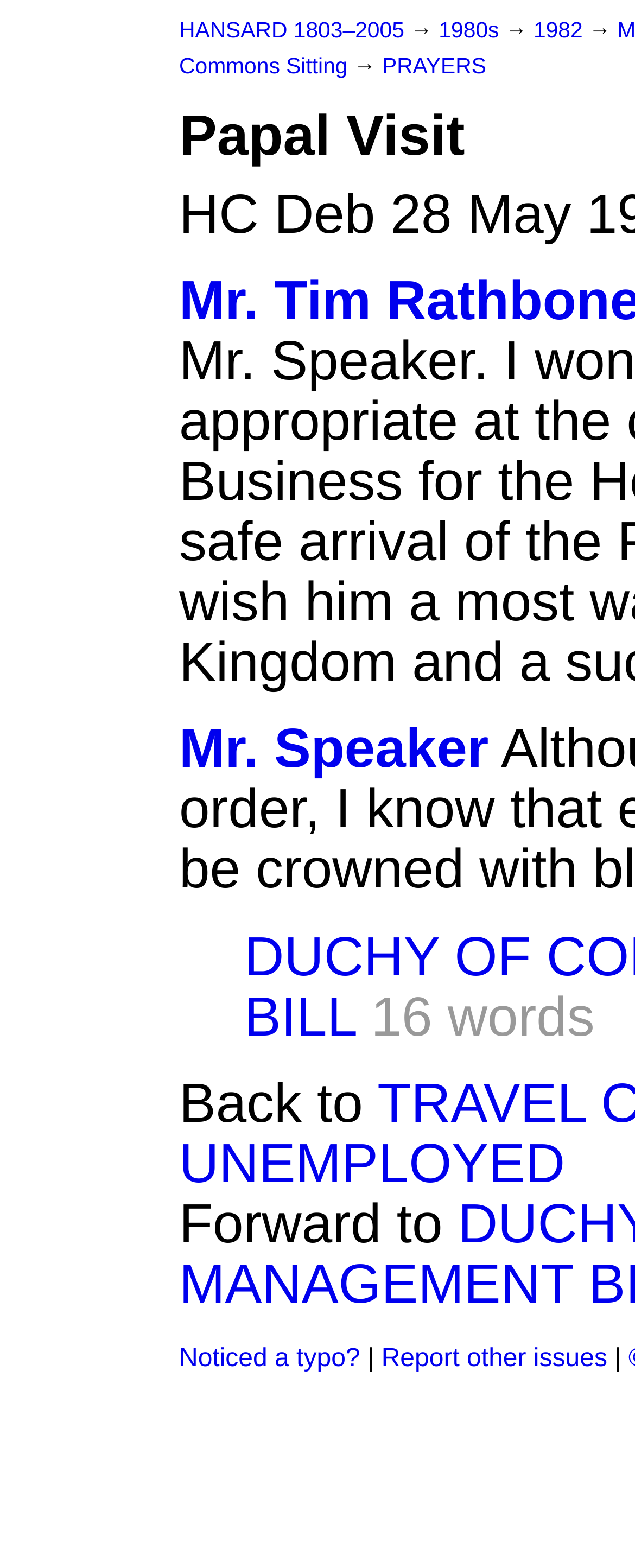Locate the bounding box coordinates of the UI element described by: "Report other issues". The bounding box coordinates should consist of four float numbers between 0 and 1, i.e., [left, top, right, bottom].

[0.601, 0.858, 0.956, 0.875]